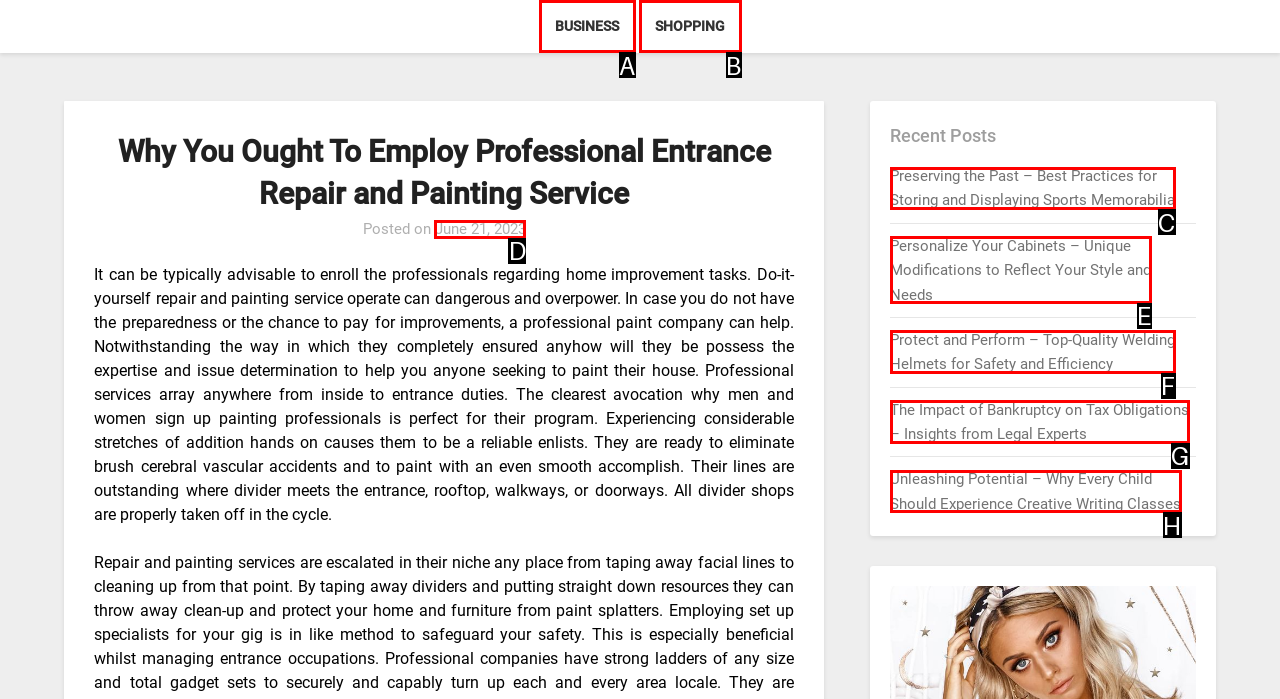Choose the HTML element that needs to be clicked for the given task: View Preserving the Past article Respond by giving the letter of the chosen option.

C